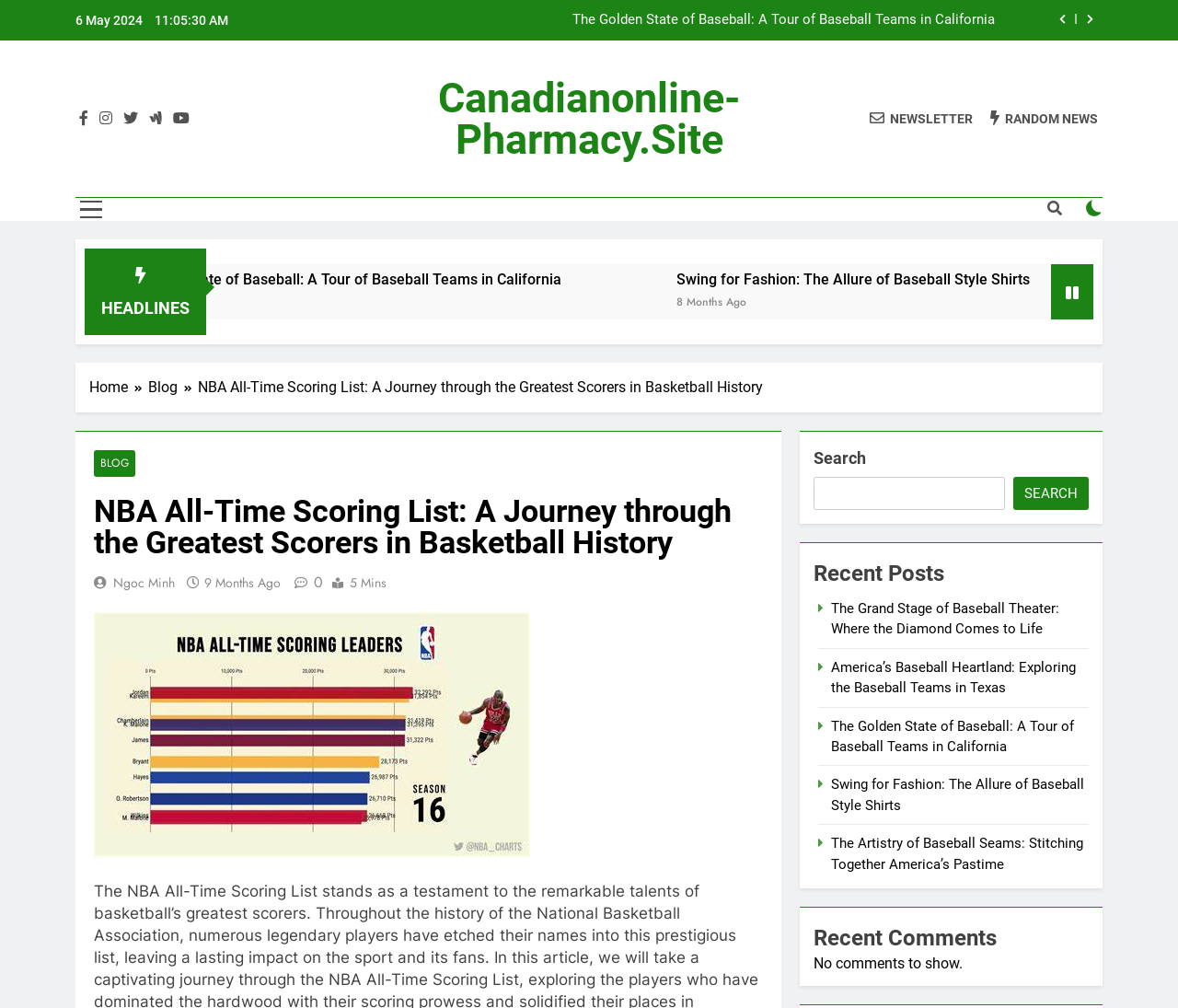Using the information in the image, give a detailed answer to the following question: How many comments are shown on the webpage?

I found a message 'No comments to show.' under the 'Recent Comments' heading, which indicates that there are no comments shown on the webpage.